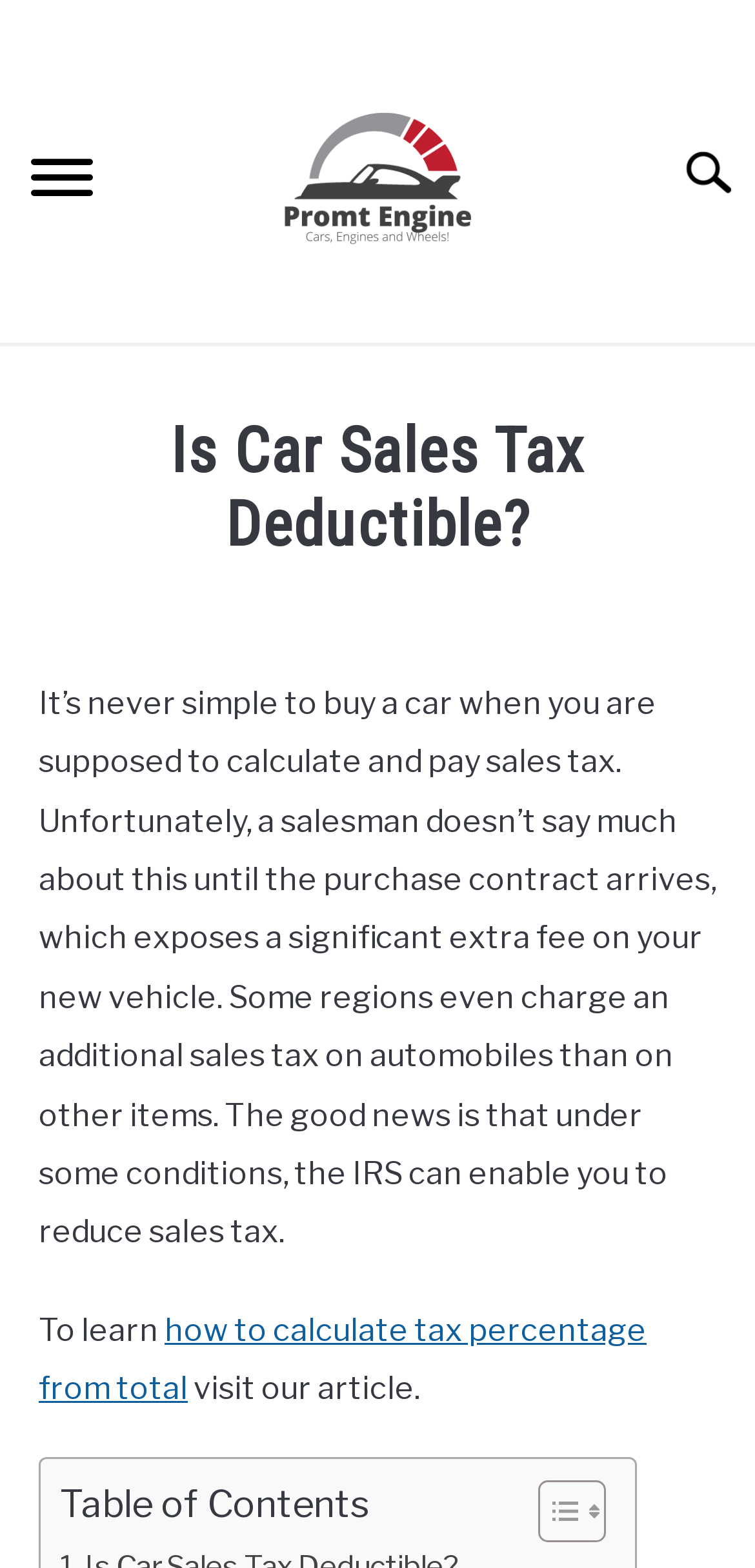Look at the image and answer the question in detail:
What is the topic of the article?

Based on the webpage content, the article is discussing car sales tax, specifically whether it is deductible and how to calculate it.